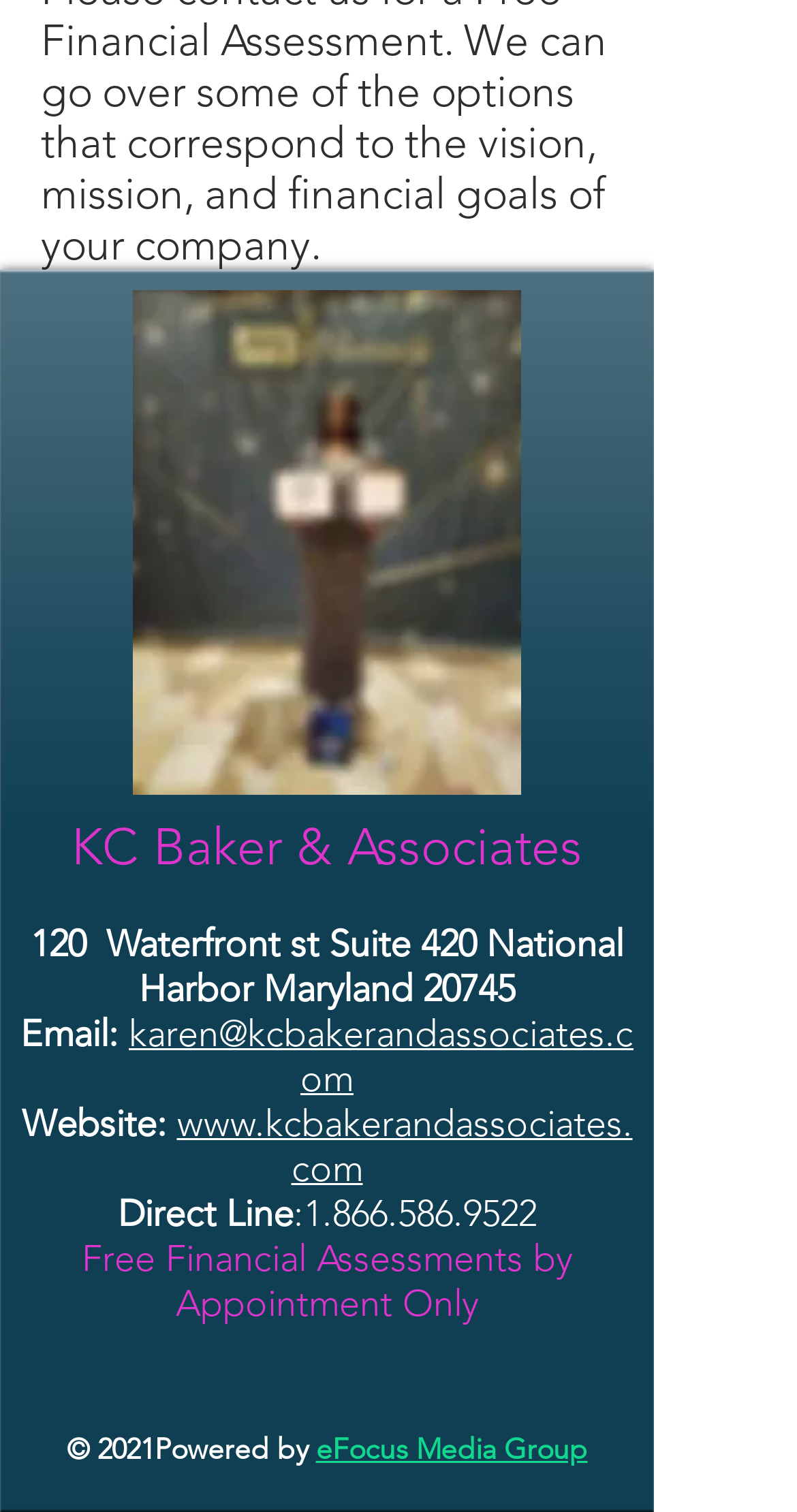What is the website URL?
Look at the image and answer the question with a single word or phrase.

www.kcbakerandassociates.com